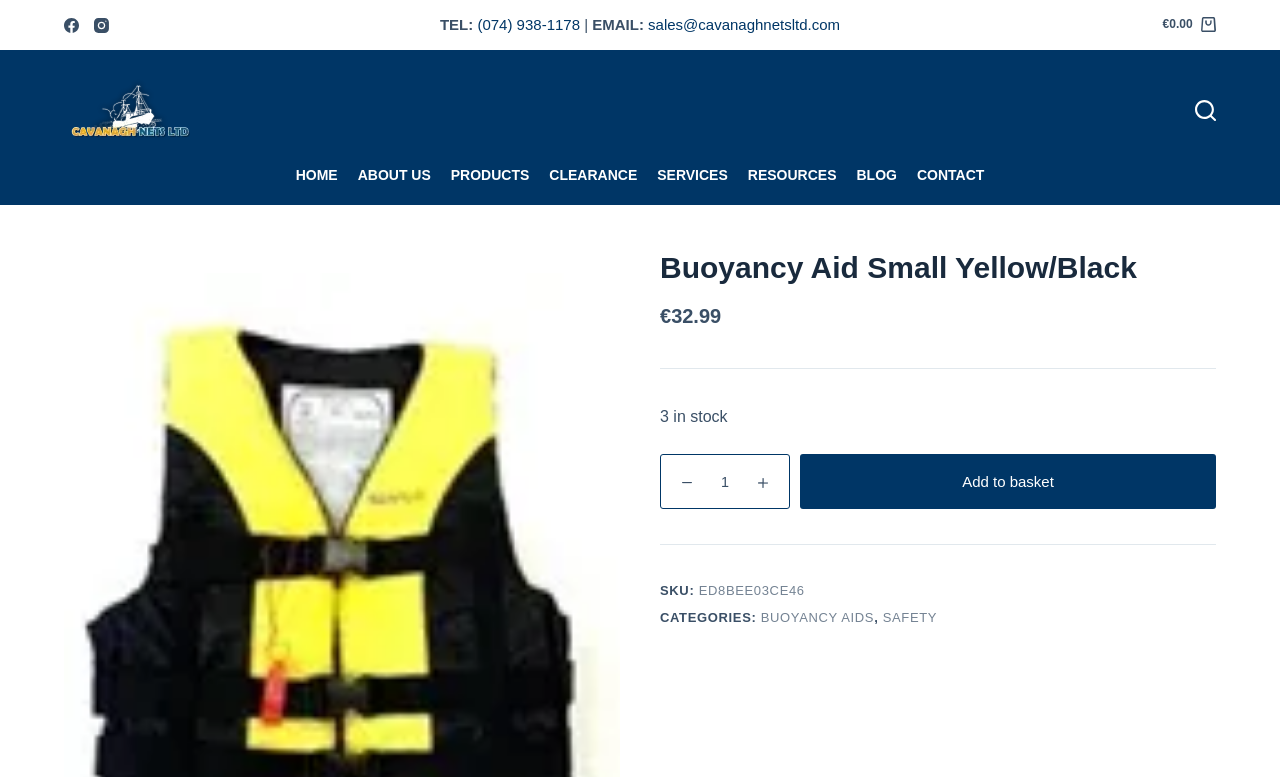Please determine the bounding box coordinates of the clickable area required to carry out the following instruction: "Add to basket". The coordinates must be four float numbers between 0 and 1, represented as [left, top, right, bottom].

[0.625, 0.585, 0.95, 0.656]